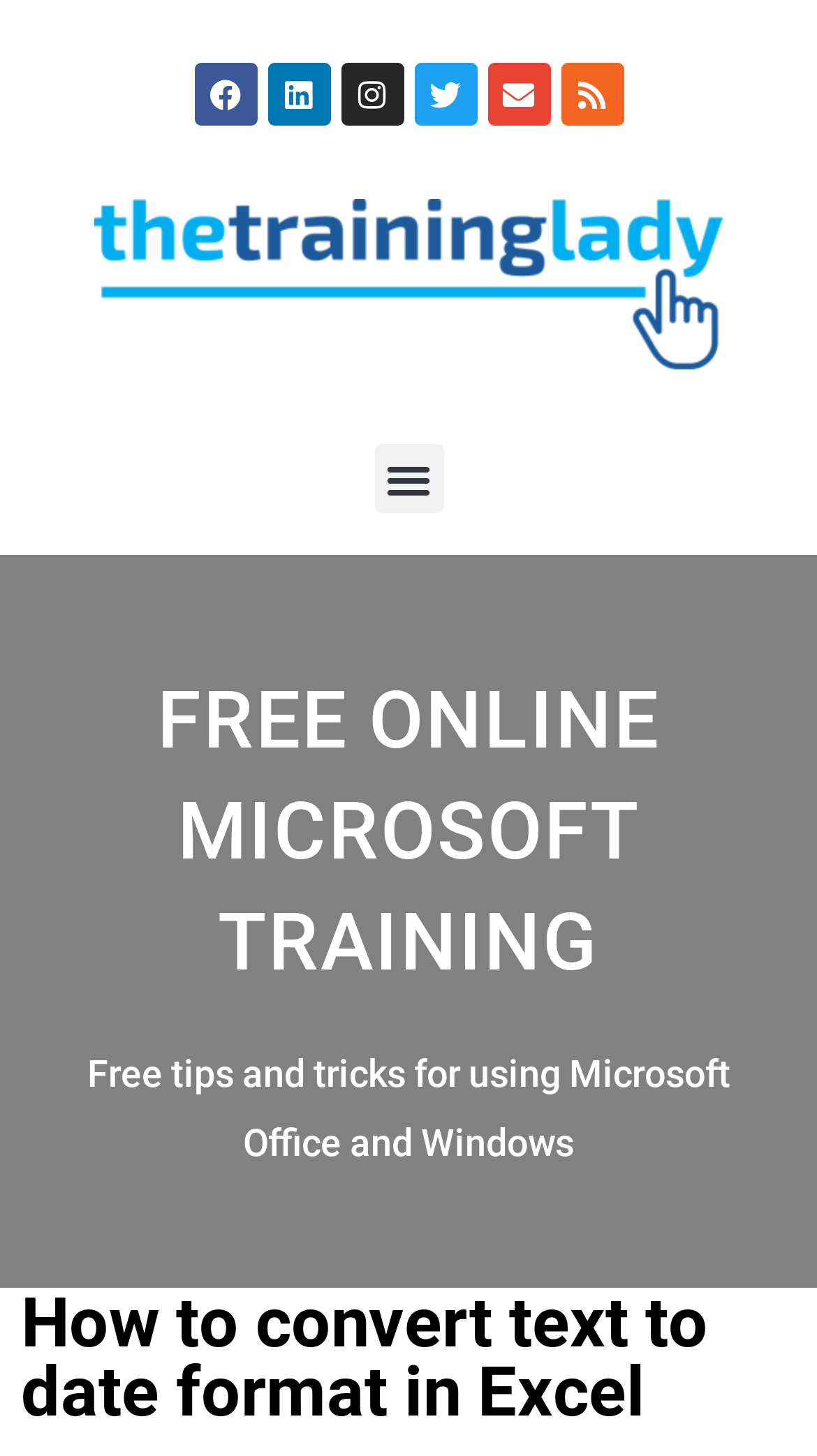What is the purpose of the button?
Answer the question with a detailed explanation, including all necessary information.

The button is labeled as 'Menu Toggle' and has an expanded property set to False, suggesting that it is used to toggle the menu on and off.